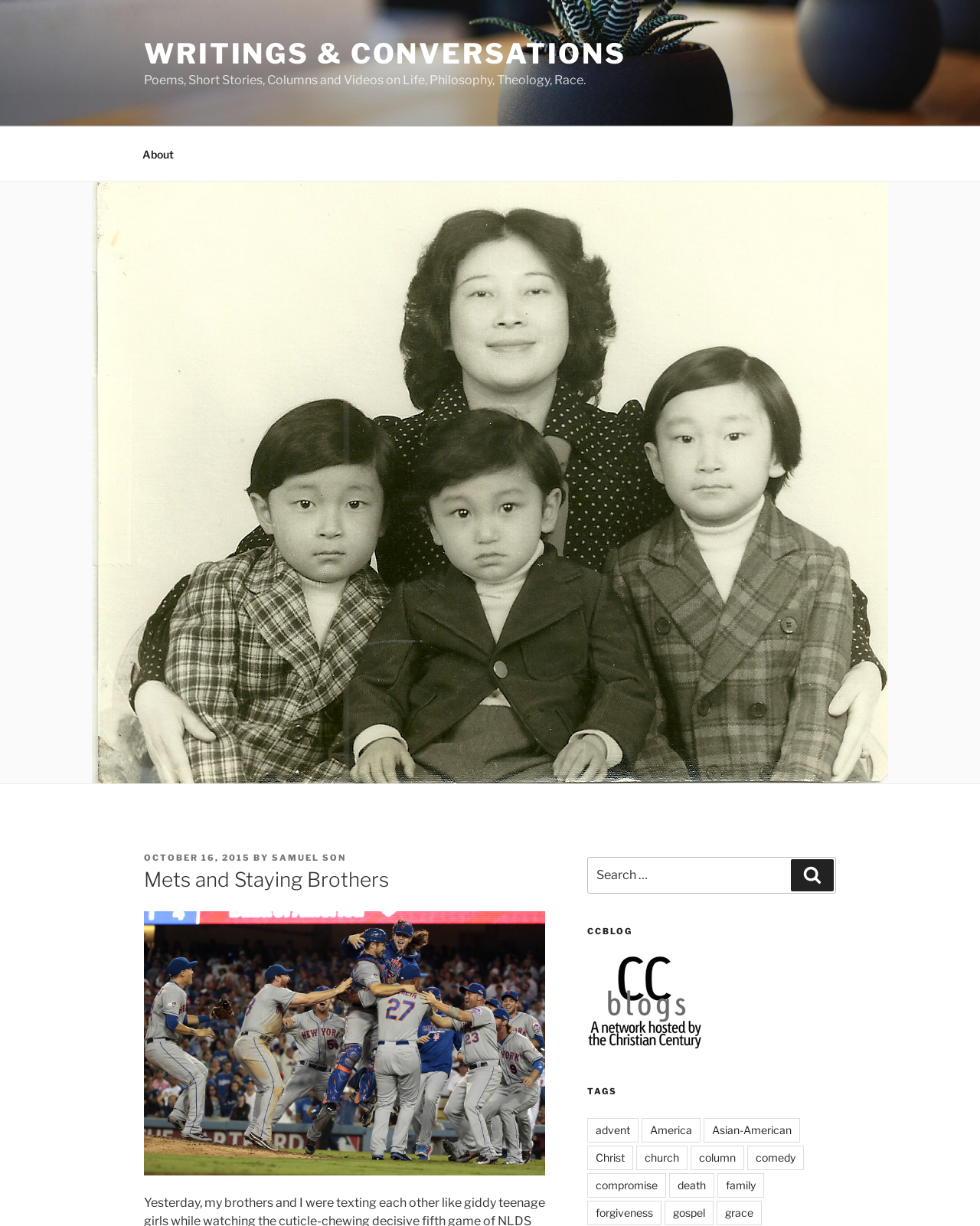What is the name of the author?
Provide an in-depth answer to the question, covering all aspects.

I found the answer by looking at the 'About' section, where it says 'POSTED ON OCTOBER 16, 2015 BY SAMUEL SON'.